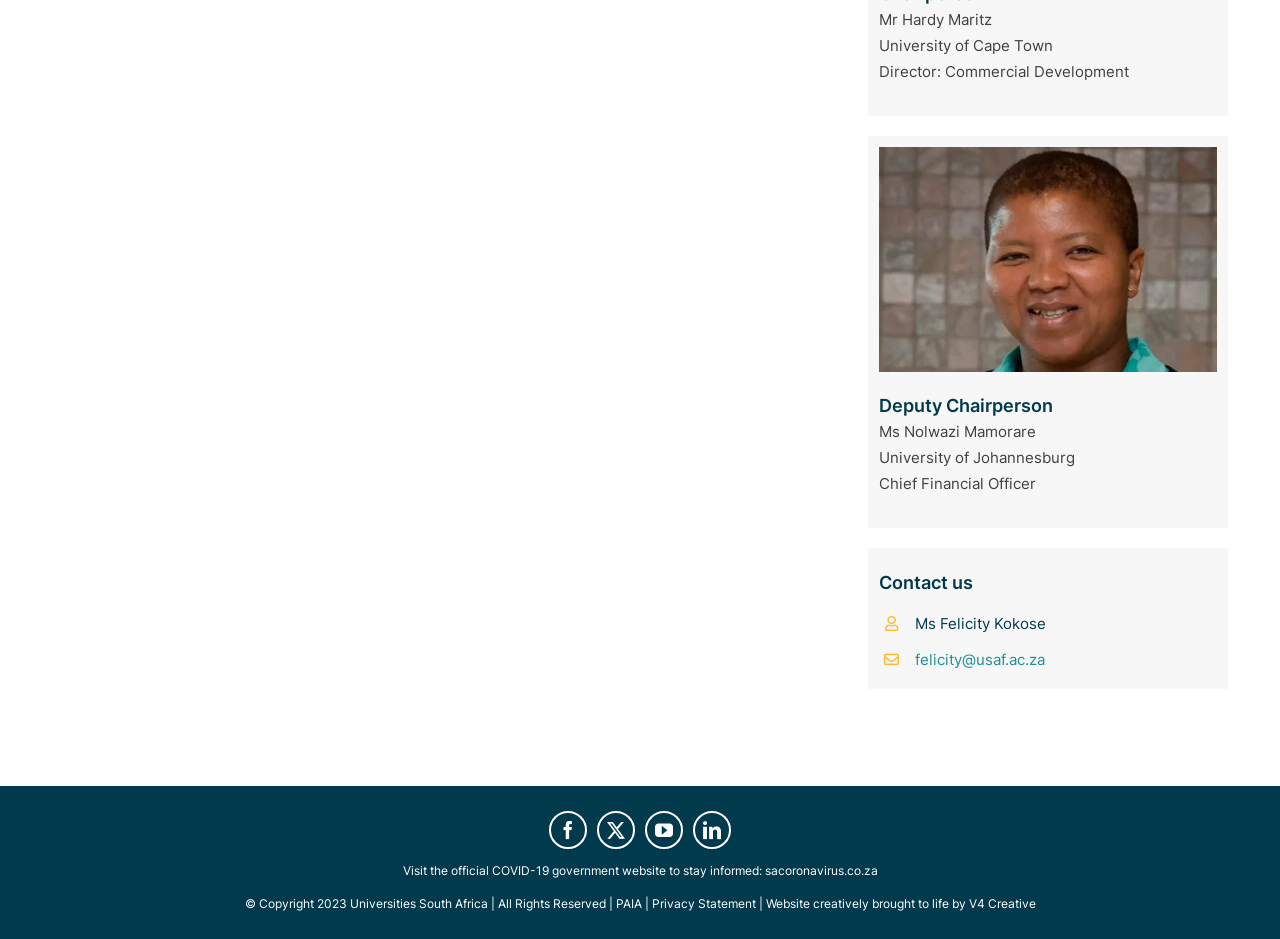Based on the element description sacoronavirus.co.za, identify the bounding box coordinates for the UI element. The coordinates should be in the format (top-left x, top-left y, bottom-right x, bottom-right y) and within the 0 to 1 range.

[0.597, 0.919, 0.686, 0.935]